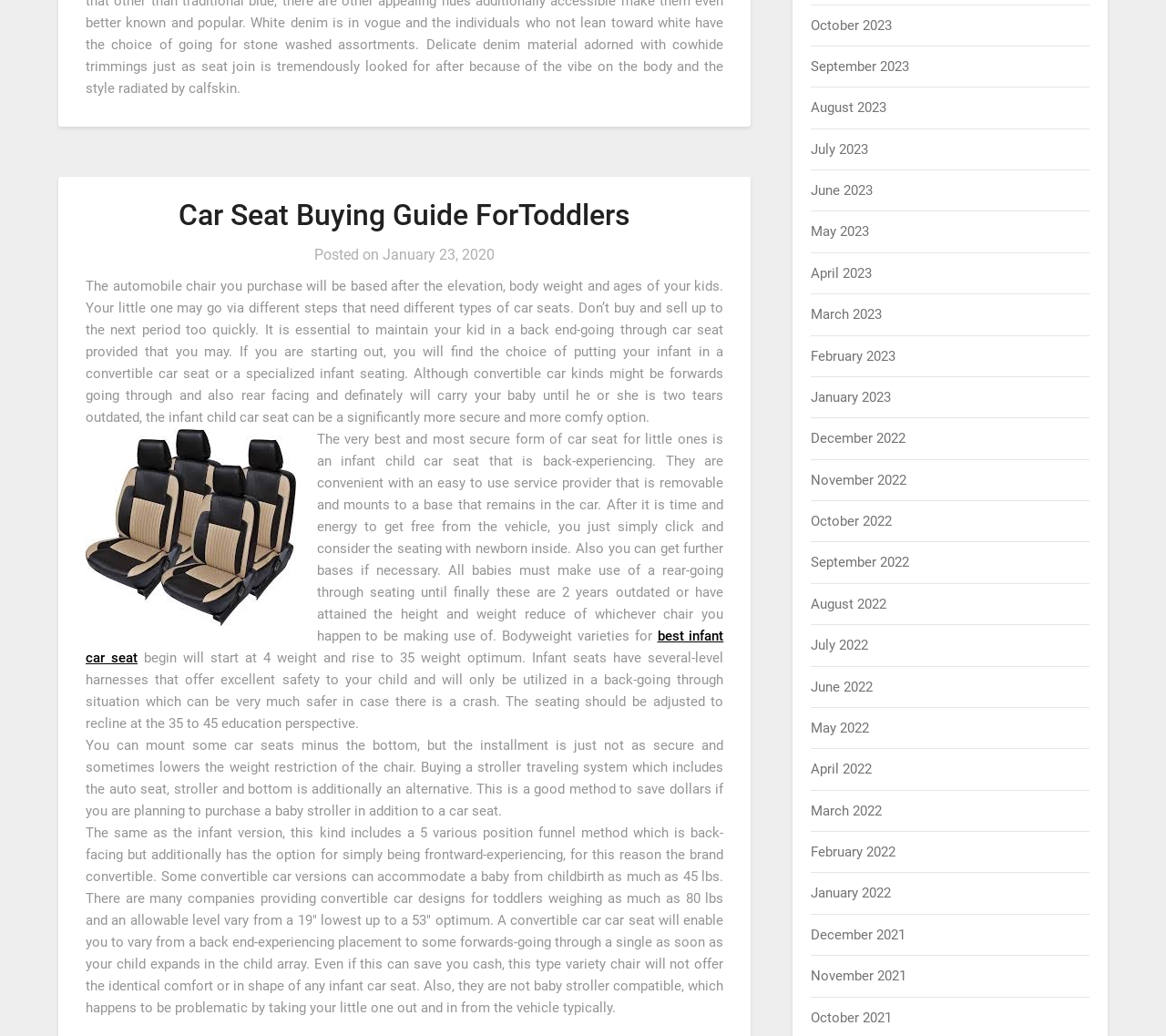Specify the bounding box coordinates of the area that needs to be clicked to achieve the following instruction: "Learn more about the best infant car seat".

[0.073, 0.606, 0.621, 0.643]